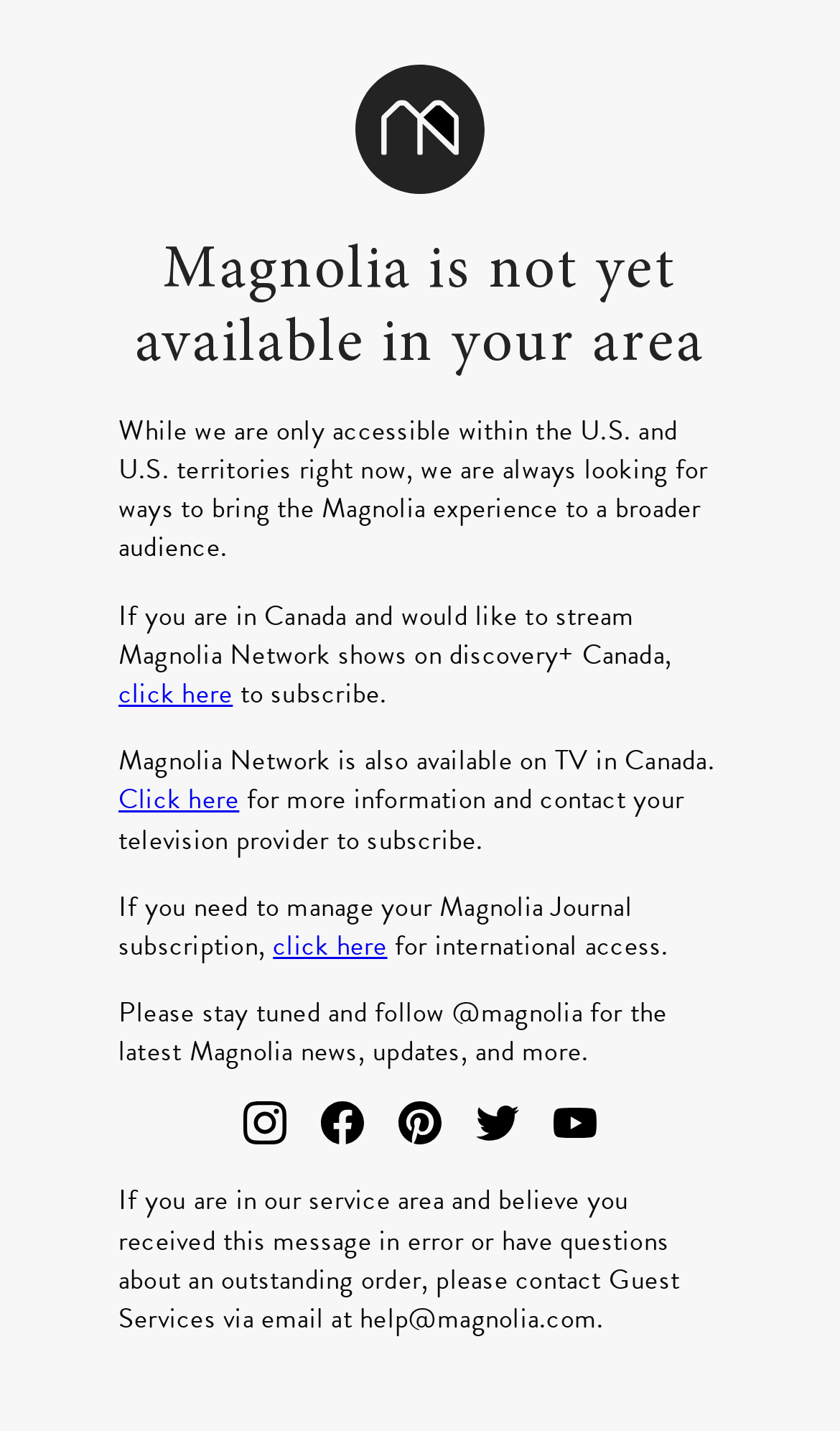Refer to the image and provide an in-depth answer to the question:
How can users contact Guest Services?

The webpage provides an email address 'help@magnolia.com' for users to contact Guest Services, implying that users can send an email to this address to reach out to Guest Services.